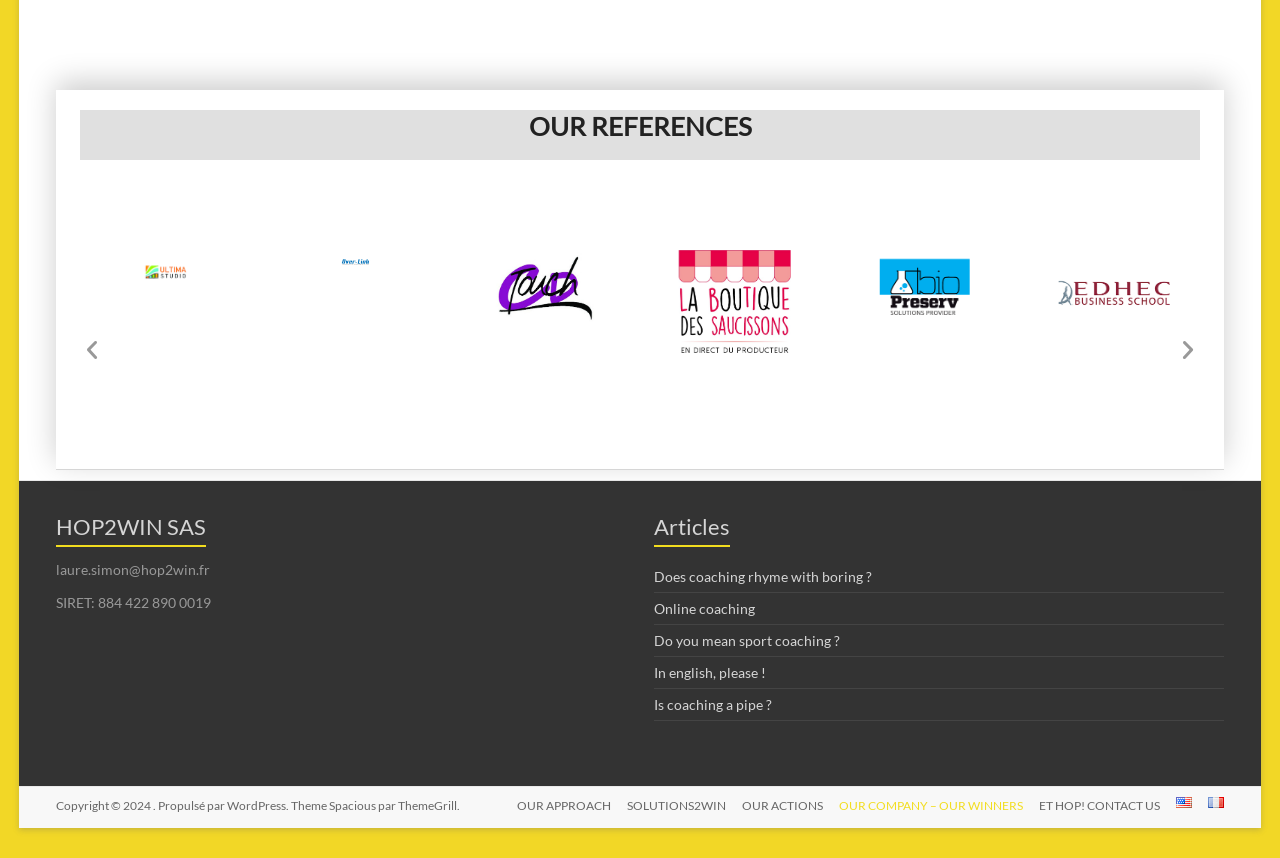Can you provide the bounding box coordinates for the element that should be clicked to implement the instruction: "Switch to English"?

[0.906, 0.929, 0.931, 0.954]